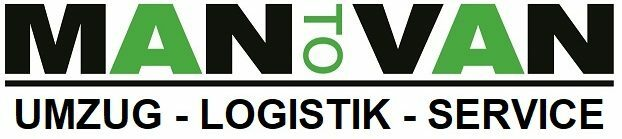Carefully examine the image and provide an in-depth answer to the question: What services are offered by MAN to VAN?

The words 'UMZUG - LOGISTIK - SERVICE' are displayed in a clean, modern font below the main title, conveying the company's core offerings in a straightforward manner, which are relocation, logistics, and services.